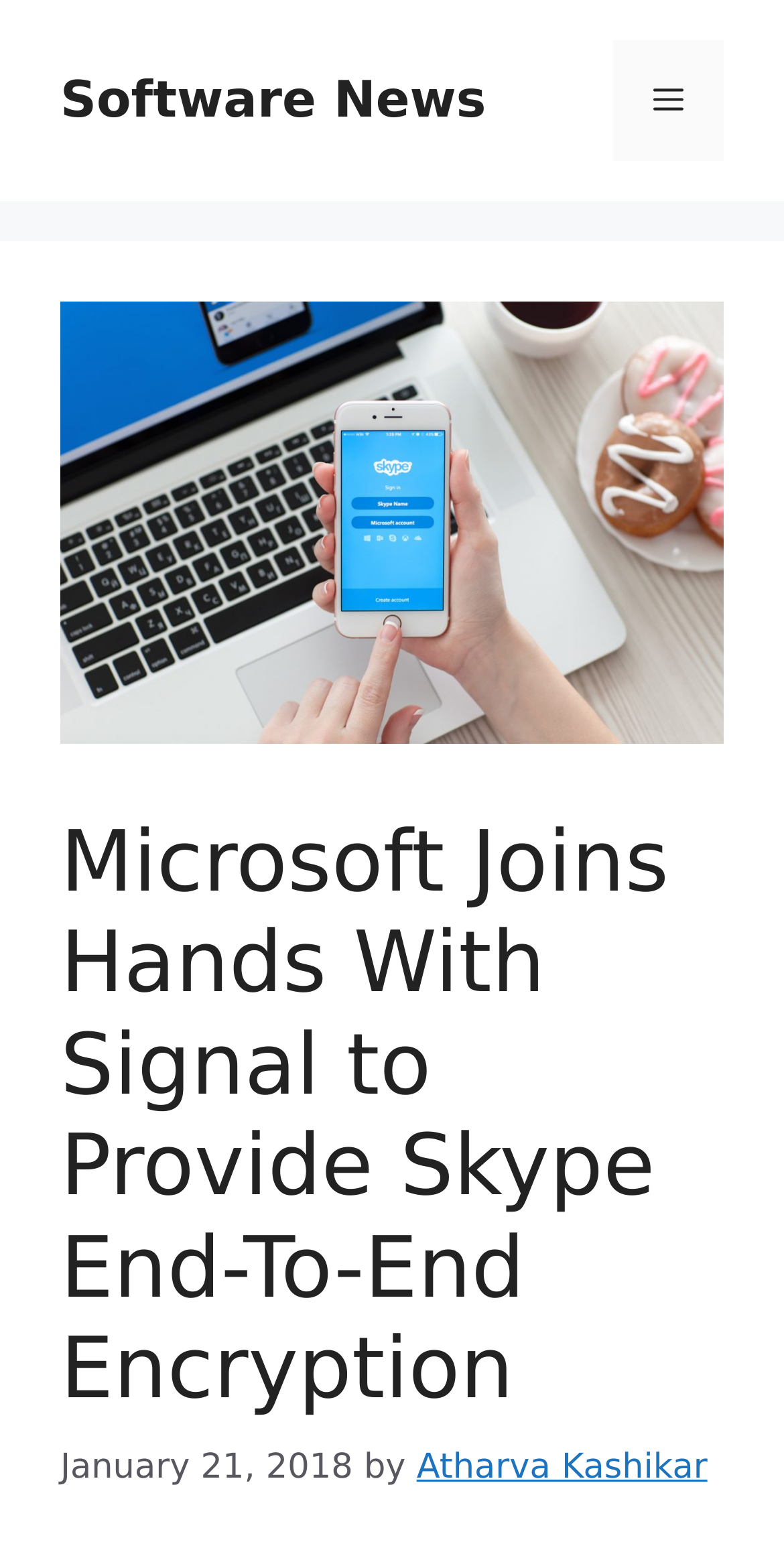Is the mobile toggle menu expanded?
Use the image to give a comprehensive and detailed response to the question.

I found the state of the mobile toggle menu by looking at the button element with the label 'Menu', which has an expanded property set to False.